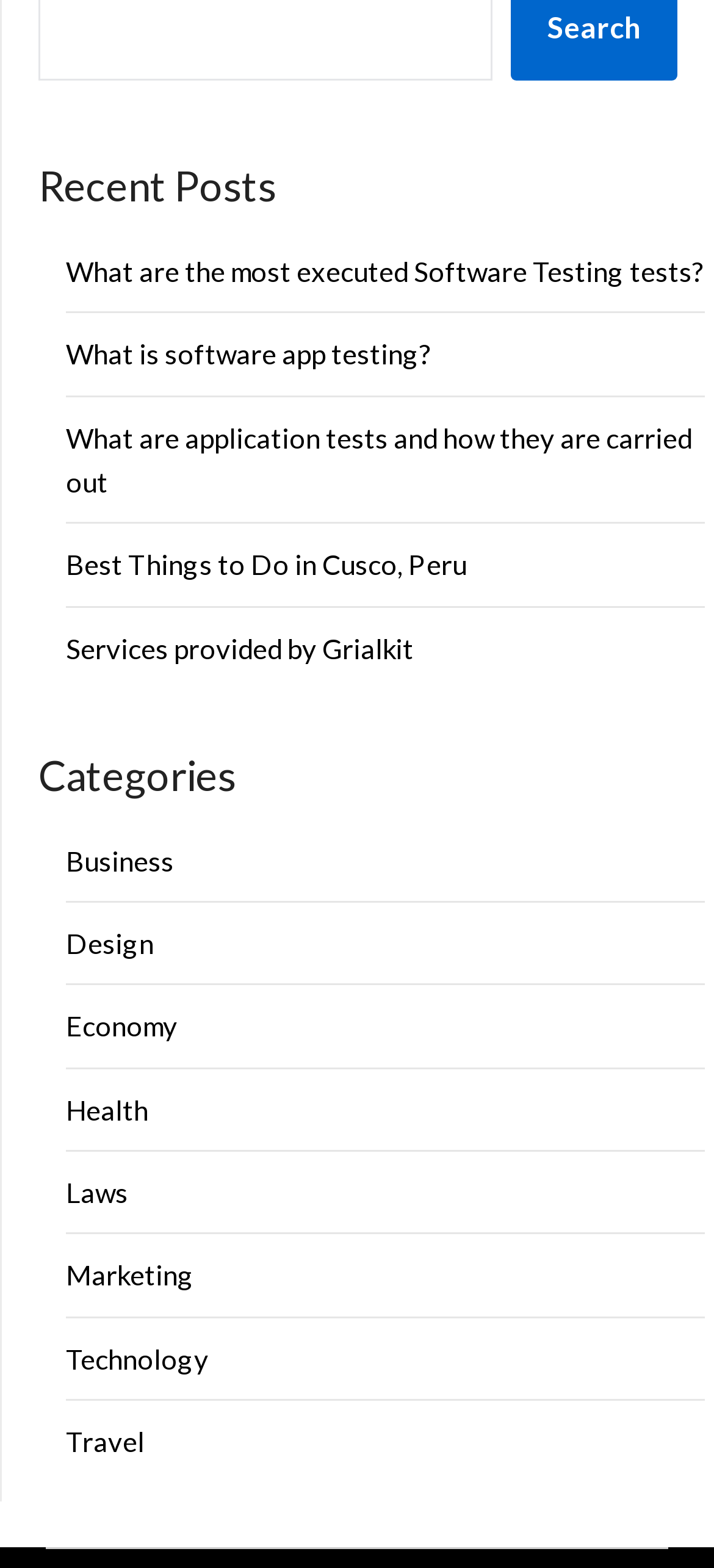Give a one-word or phrase response to the following question: What is the second category listed on the webpage?

Design